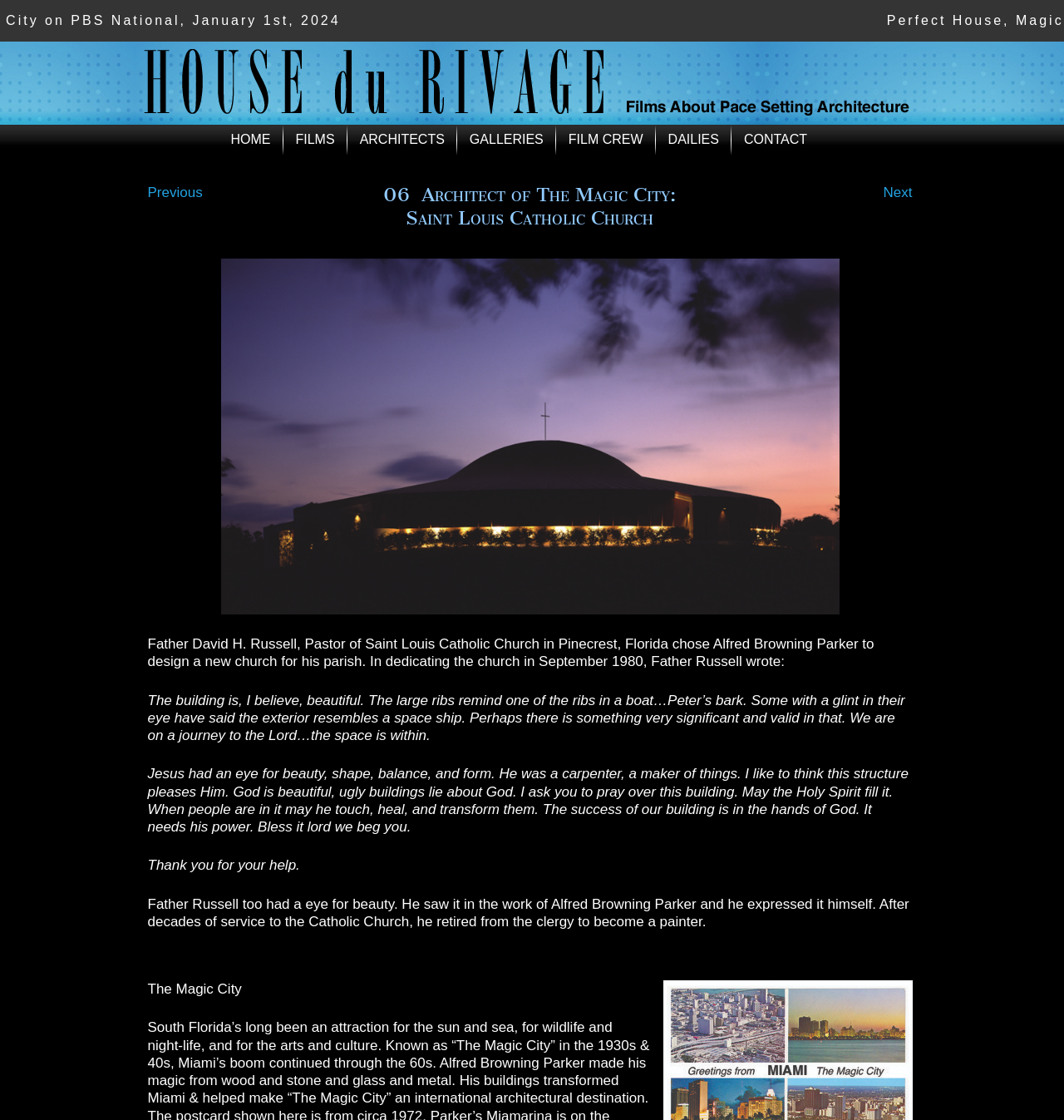Could you please study the image and provide a detailed answer to the question:
What is the name of the church?

I determined the answer by looking at the heading element with the text '06 Architect of The Magic City: Saint Louis Catholic Church' and extracting the name of the church from it.